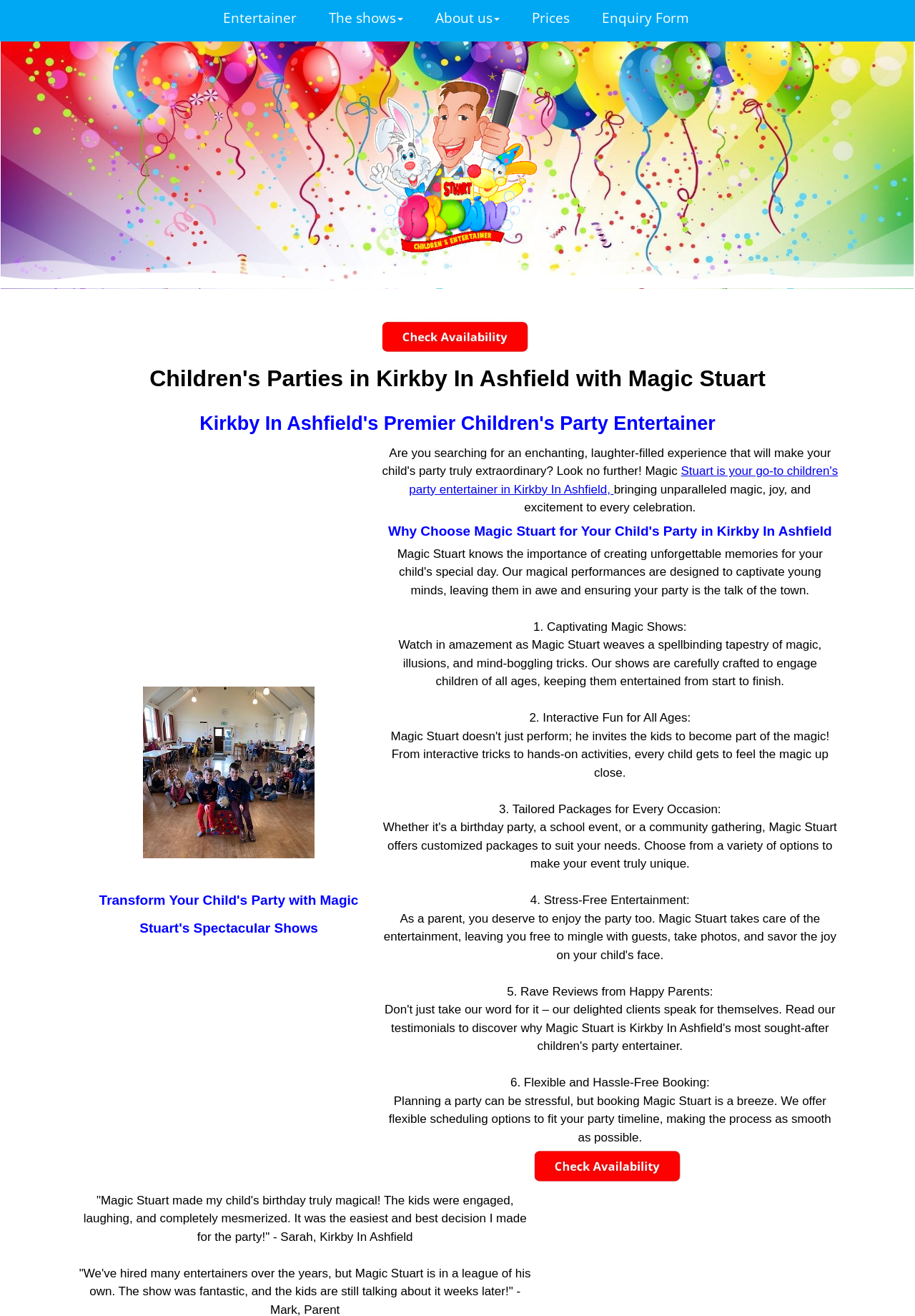What is the tone of the testimonial from Sarah, Kirkby In Ashfield?
Give a comprehensive and detailed explanation for the question.

The testimonial from Sarah, Kirkby In Ashfield, is positive, as she expresses her satisfaction with Magic Stuart's services, stating that he made her child's birthday 'truly magical' and that it was the 'easiest and best decision' she made for the party.